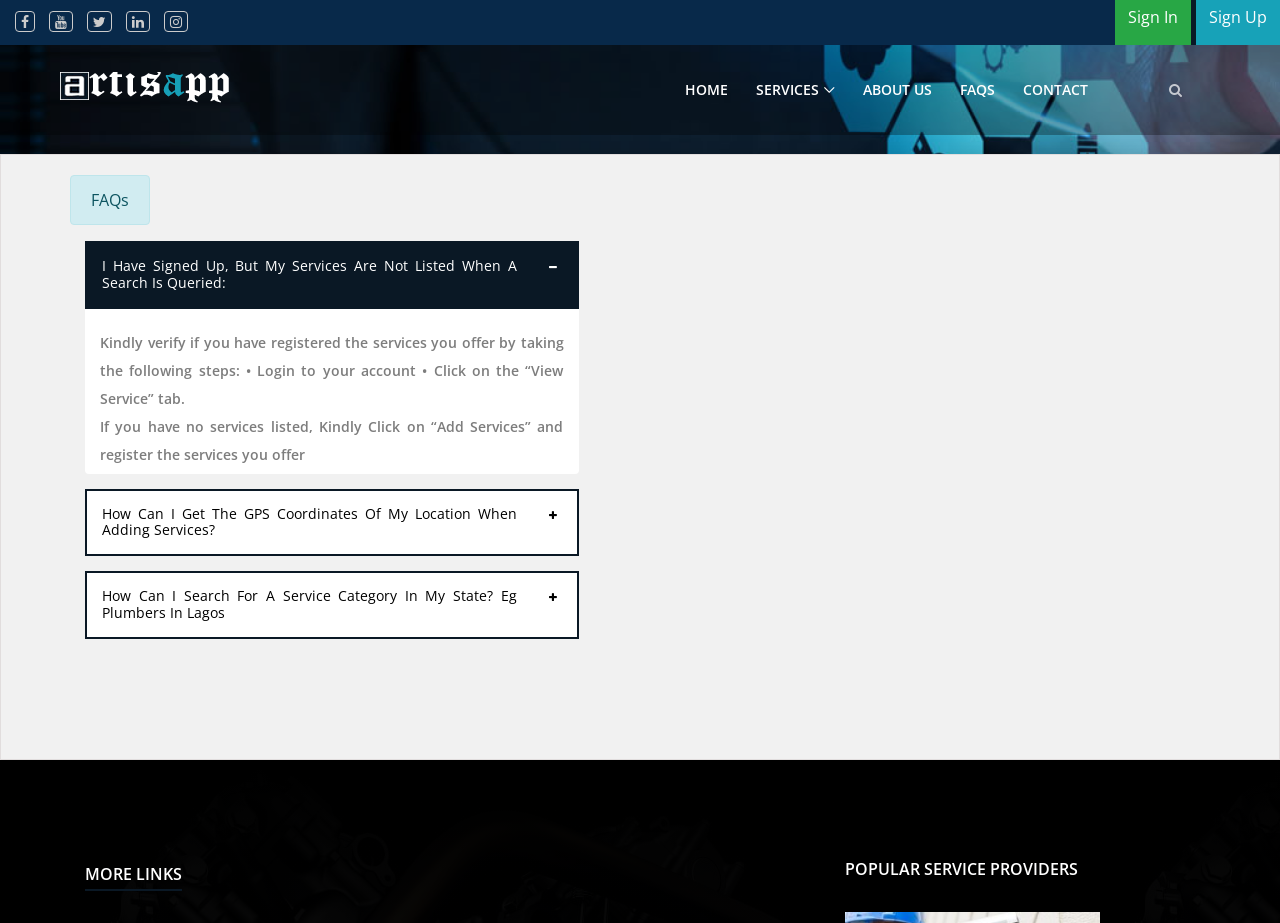Identify the bounding box for the UI element described as: "About Us". The coordinates should be four float numbers between 0 and 1, i.e., [left, top, right, bottom].

[0.665, 0.079, 0.738, 0.116]